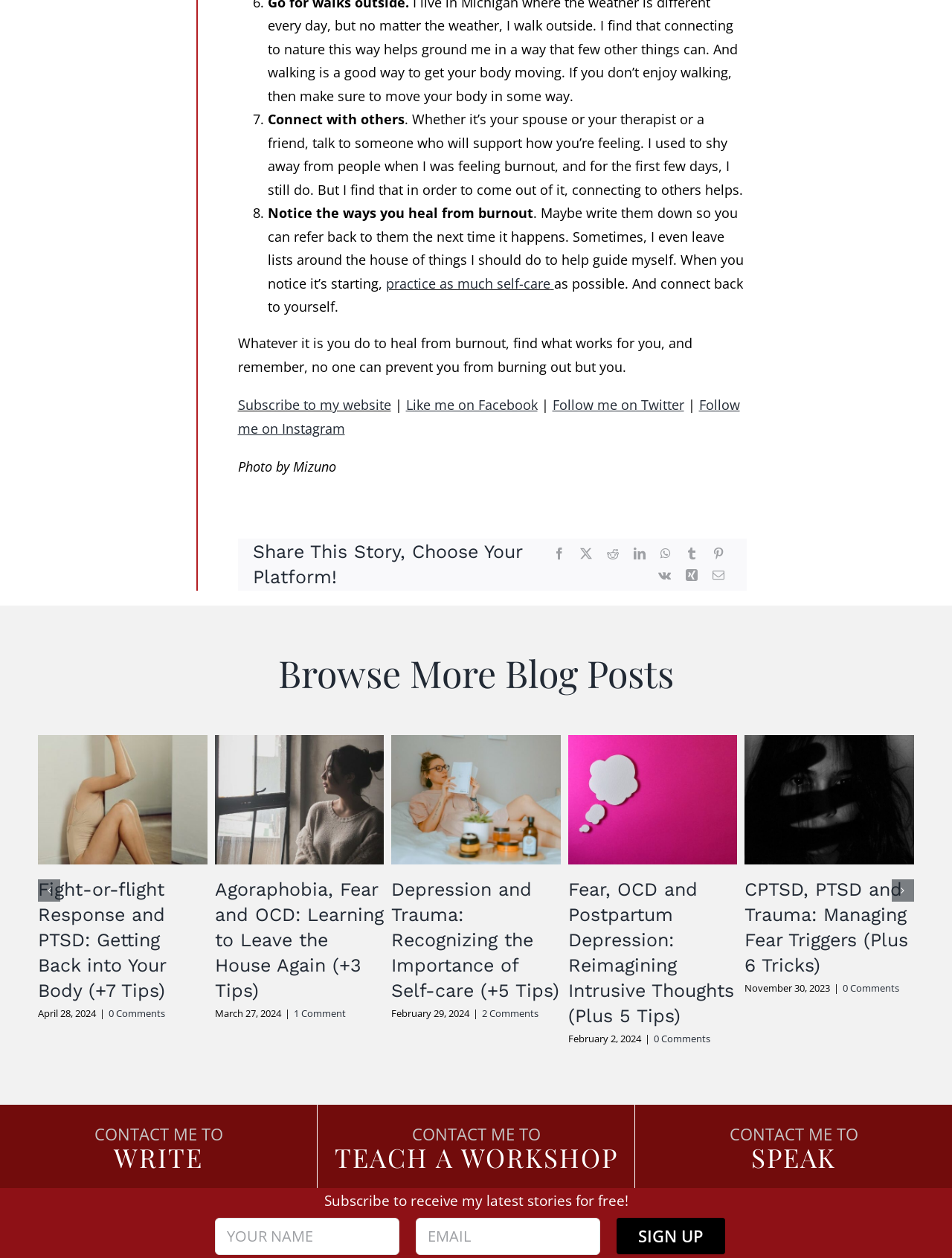Could you please study the image and provide a detailed answer to the question:
What is the topic of the blog post?

The topic of the blog post is burnout, which can be inferred from the text content of the webpage, specifically the sentences that talk about connecting with others, noticing ways to heal from burnout, and practicing self-care.